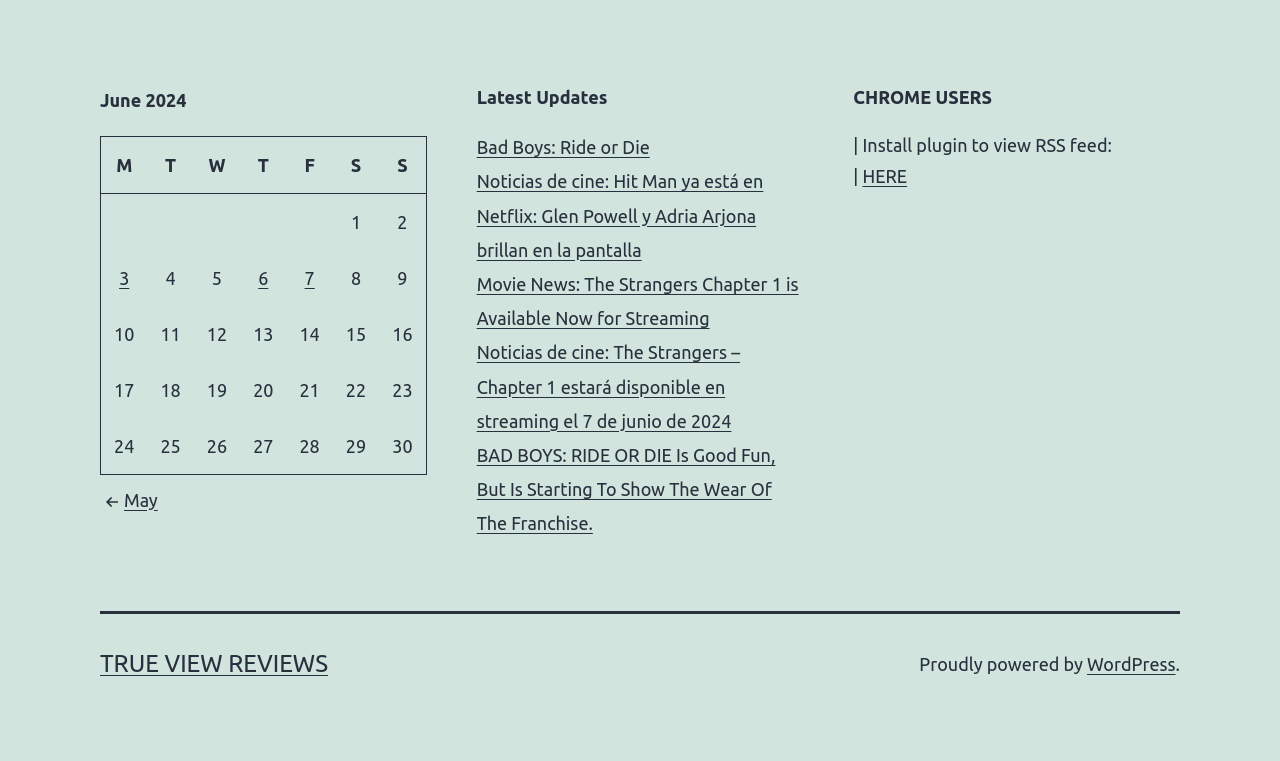How many links are in the 'Latest Updates' section?
Deliver a detailed and extensive answer to the question.

The 'Latest Updates' section has 5 links to different news articles or updates, including 'Bad Boys: Ride or Die', 'Noticias de cine: Hit Man ya está en Netflix: Glen Powell y Adria Arjona brillan en la pantalla', and others.